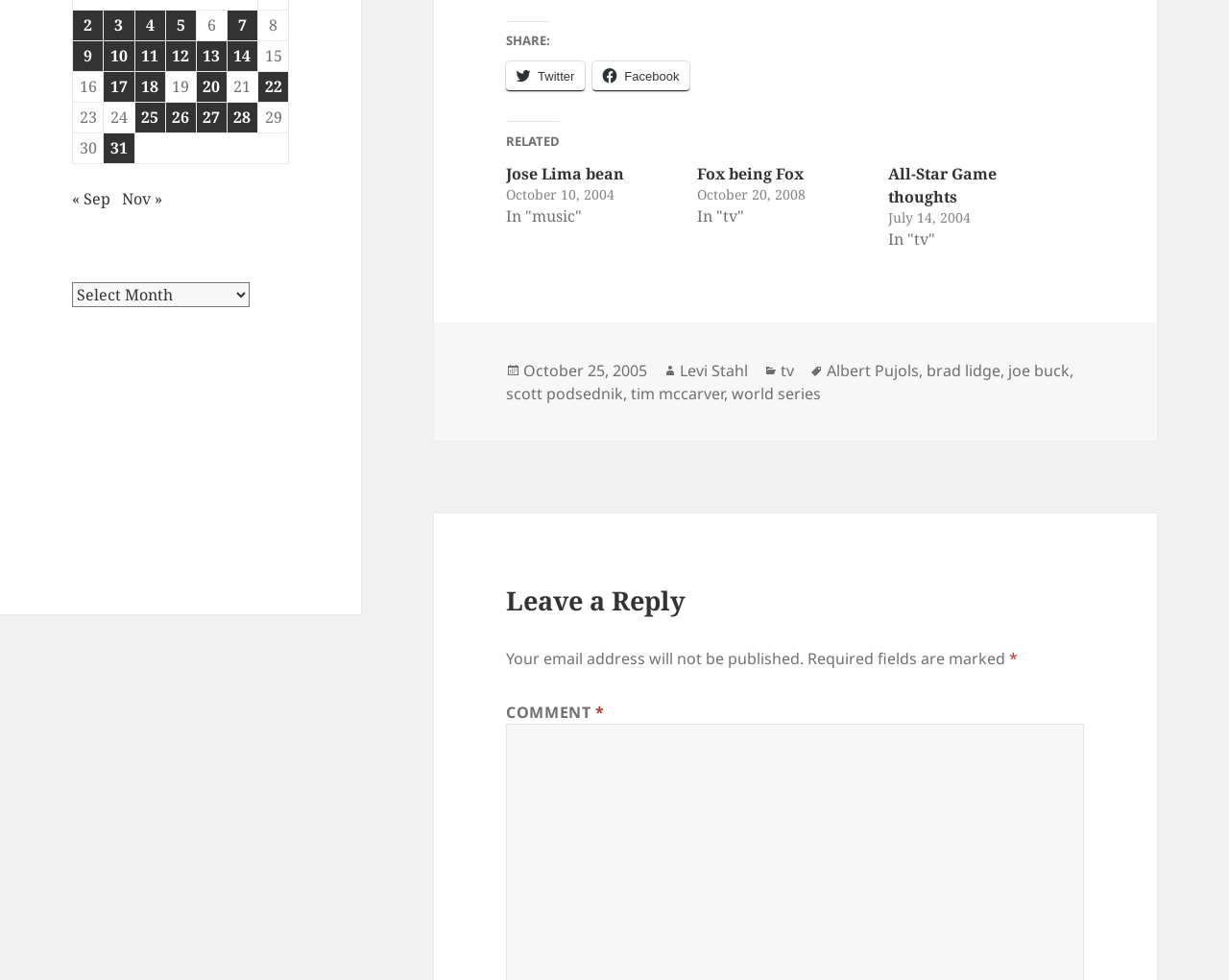Locate and provide the bounding box coordinates for the HTML element that matches this description: "« Sep".

[0.059, 0.192, 0.09, 0.213]